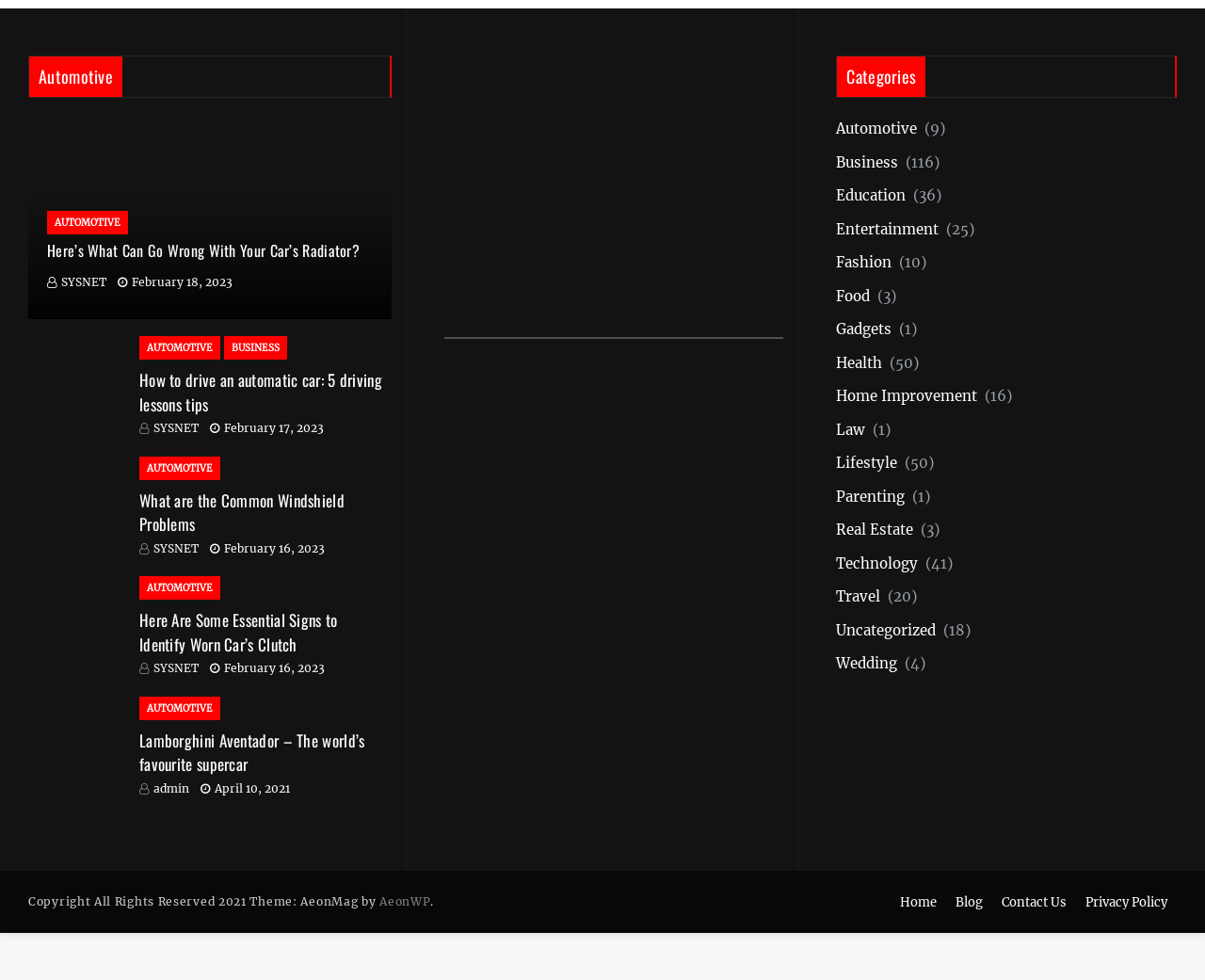Identify and provide the bounding box coordinates of the UI element described: "Automotive". The coordinates should be formatted as [left, top, right, bottom], with each number being a float between 0 and 1.

[0.039, 0.215, 0.106, 0.239]